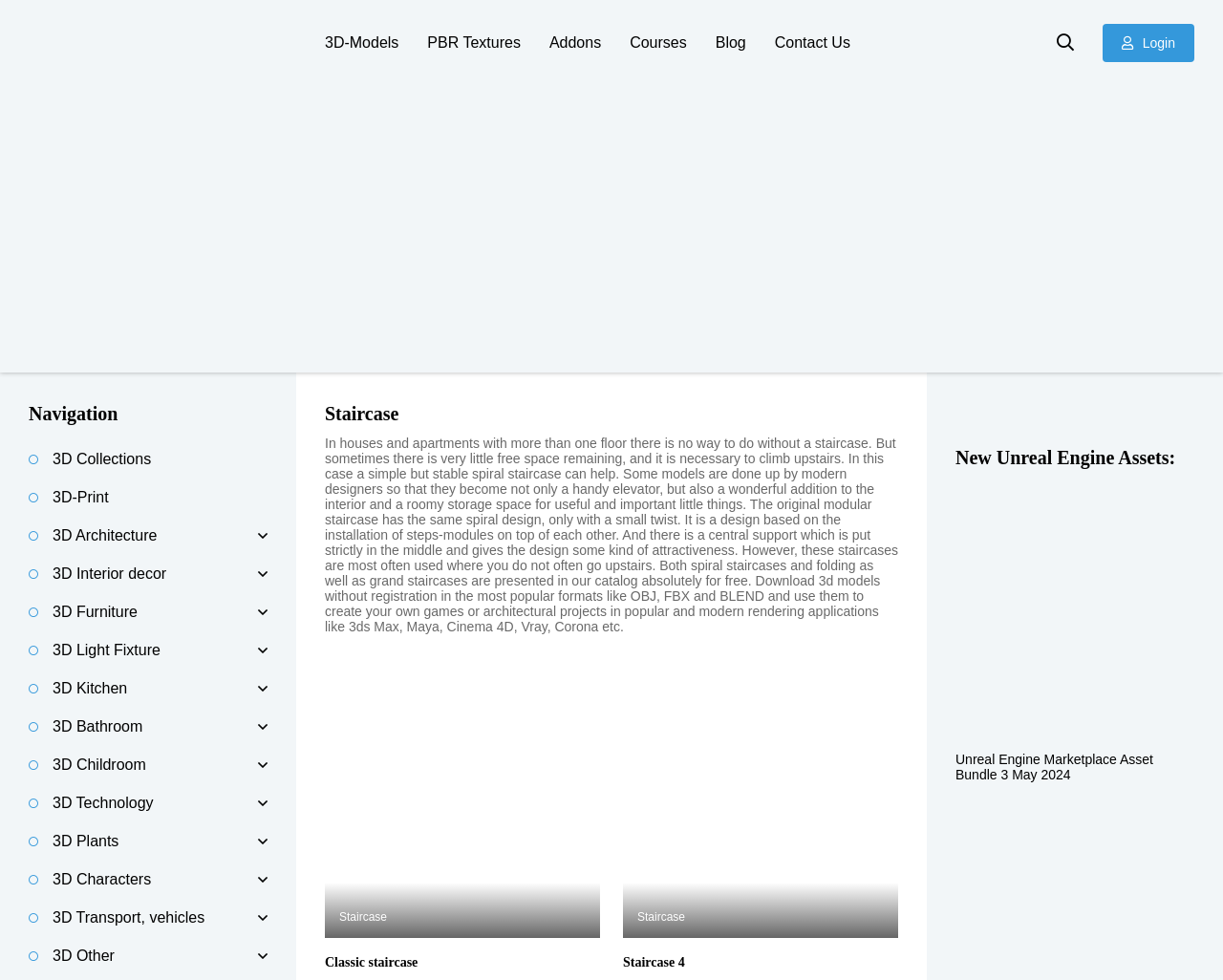Identify the bounding box coordinates of the area that should be clicked in order to complete the given instruction: "View the 'Staircase' heading". The bounding box coordinates should be four float numbers between 0 and 1, i.e., [left, top, right, bottom].

[0.266, 0.409, 0.734, 0.435]